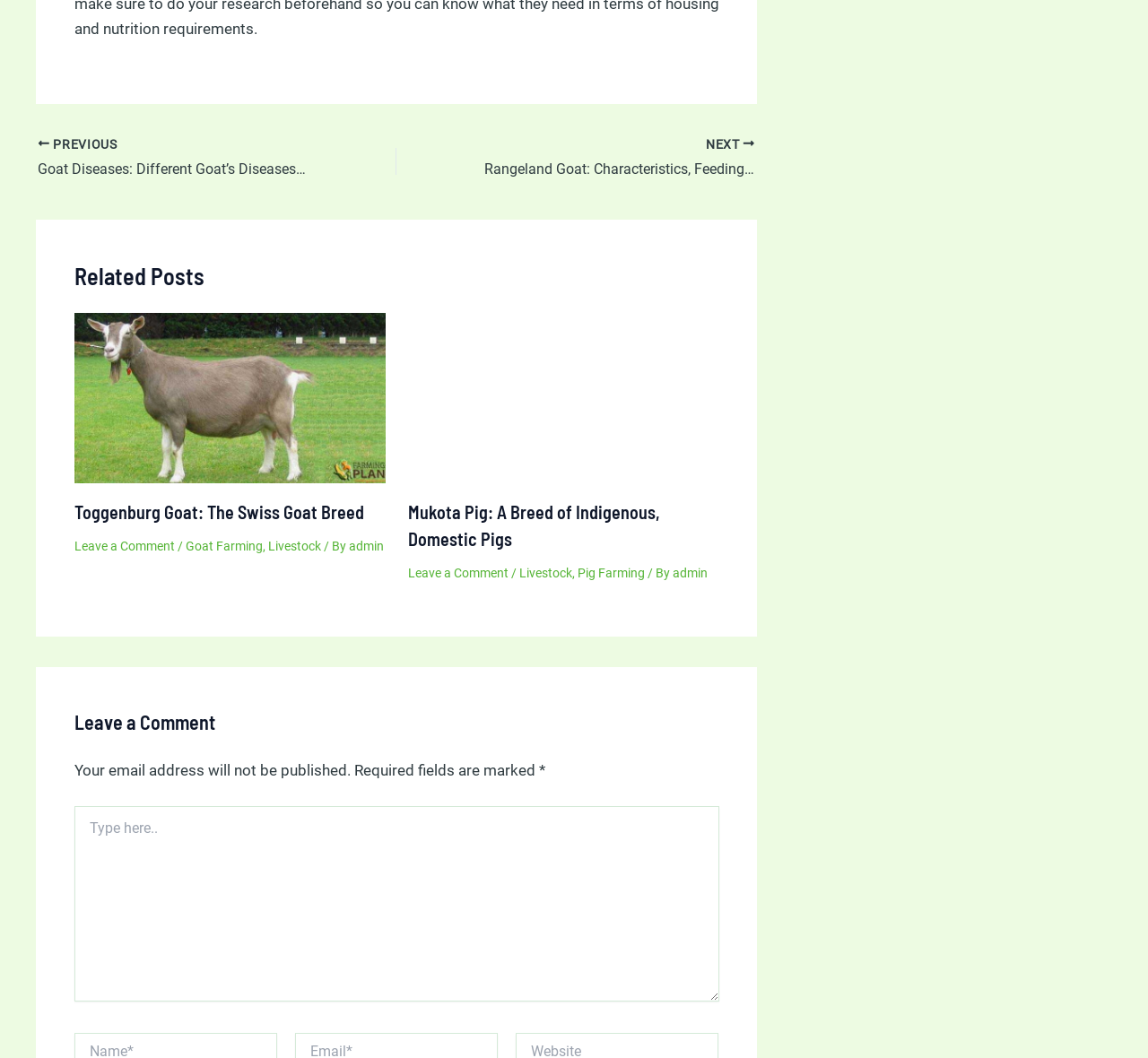Locate the bounding box coordinates of the element that should be clicked to execute the following instruction: "Click the 'PREVIOUS' link".

[0.033, 0.128, 0.284, 0.172]